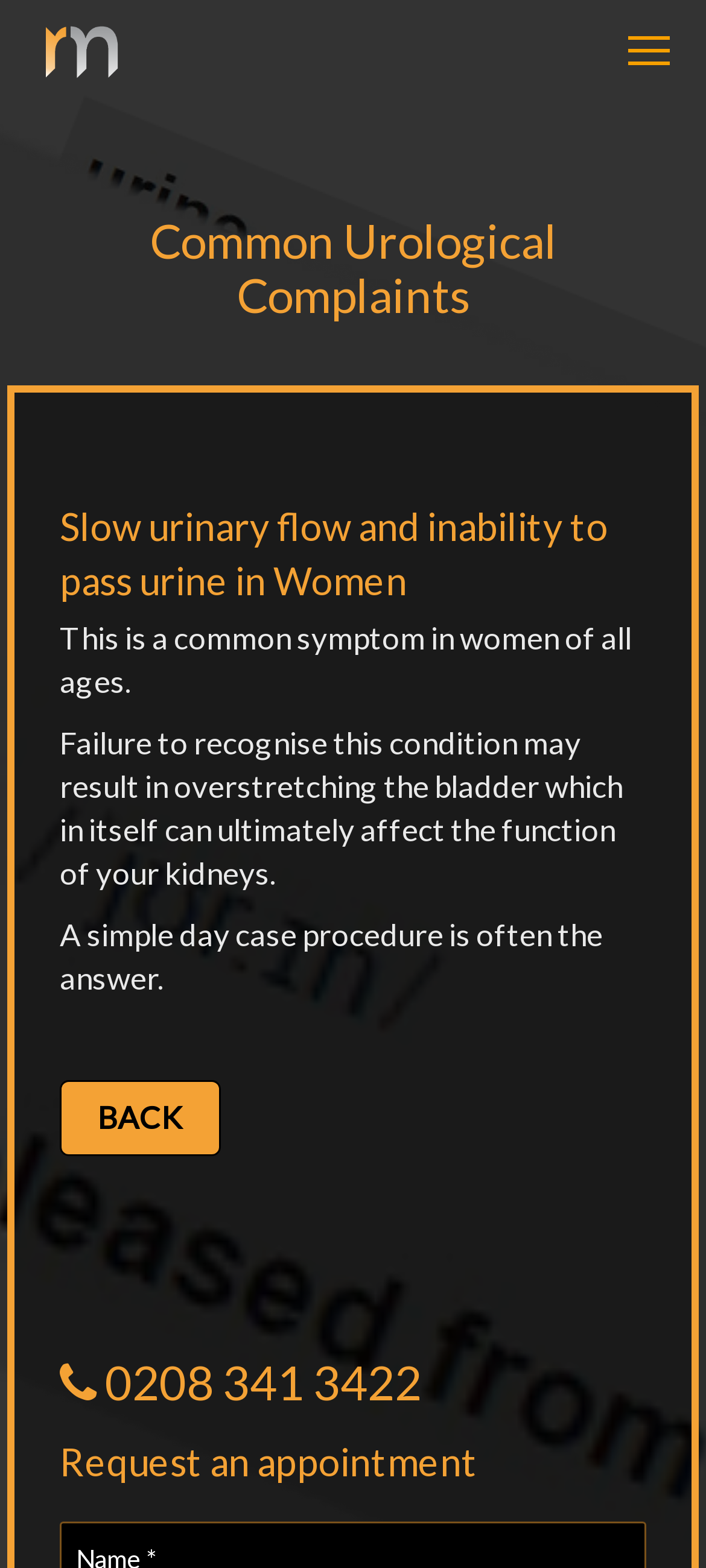Give a detailed overview of the webpage's appearance and contents.

The webpage is about urological complaints, specifically focusing on slow urinary flow and inability to pass urine in women. At the top, there is a link and an image, both labeled "RONALD A MILLER", positioned side by side. Below them, there is a heading "Common Urological Complaints". 

Further down, there is a heading "Slow urinary flow and inability to pass urine in Women", followed by three paragraphs of text. The first paragraph explains that this is a common symptom in women of all ages. The second paragraph warns that failure to recognize this condition may result in overstretching the bladder, which can affect kidney function. The third paragraph mentions that a simple day case procedure is often the solution.

Below these paragraphs, there is a link labeled "BACK". On the same level, there is a heading with a phone number, "\uf095 0208 341 3422", which contains a link to the phone number. Next to it, there is a heading "Request an appointment". 

At the bottom, there is a form with a label "Name" and an asterisk symbol, indicating a required field.